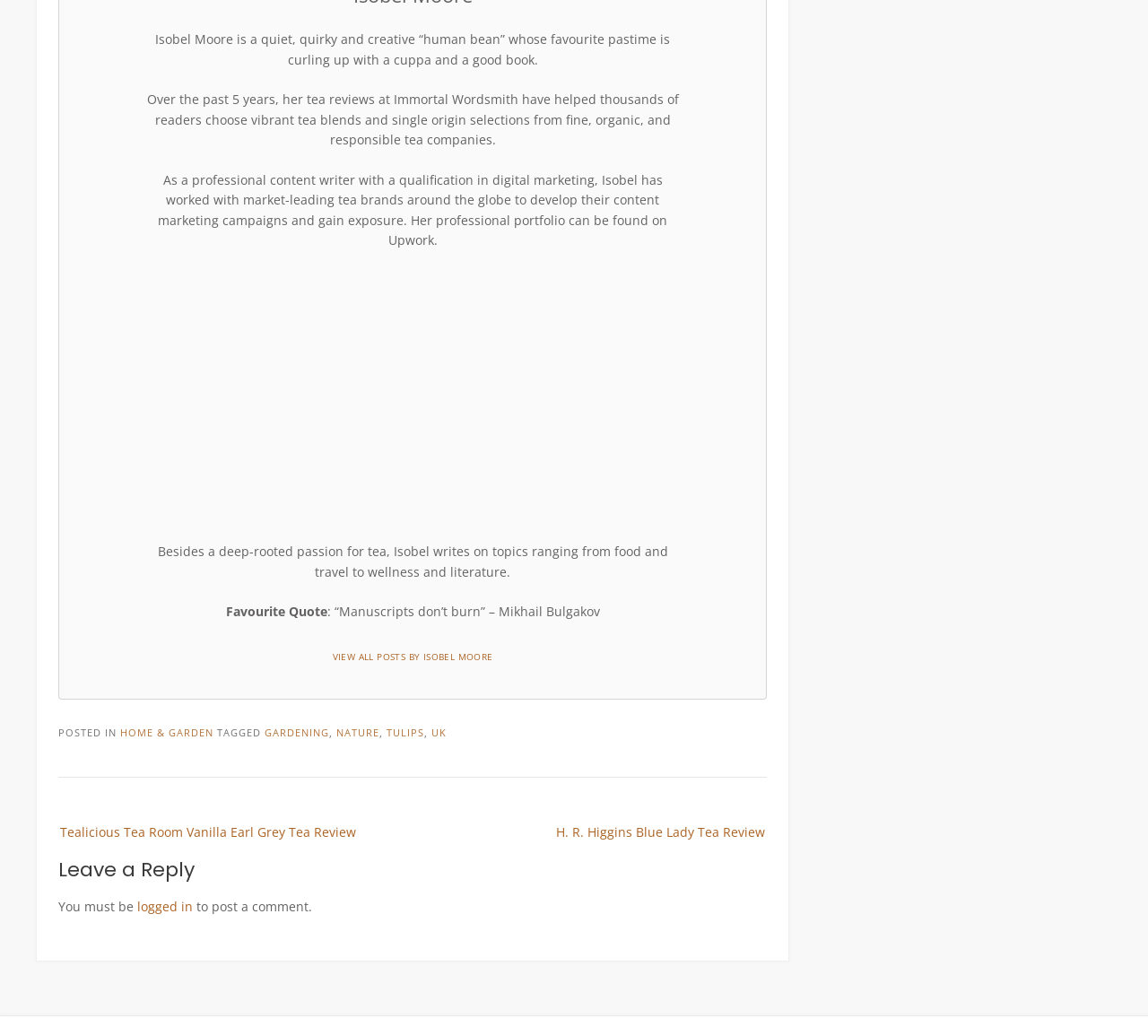Can you provide the bounding box coordinates for the element that should be clicked to implement the instruction: "Read Tealicious Tea Room Vanilla Earl Grey Tea Review"?

[0.051, 0.557, 0.341, 0.589]